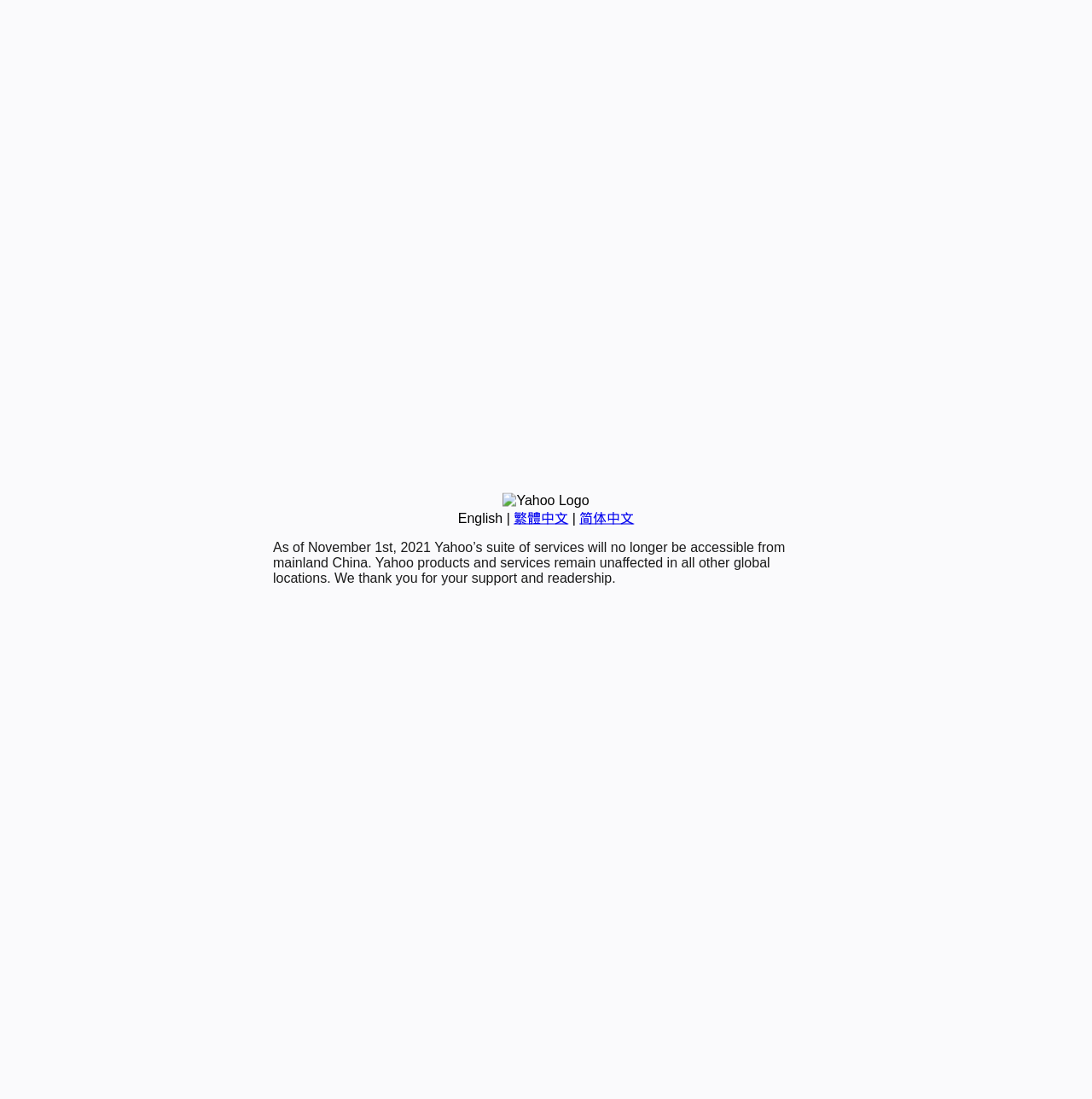Find the bounding box of the UI element described as: "繁體中文". The bounding box coordinates should be given as four float values between 0 and 1, i.e., [left, top, right, bottom].

[0.47, 0.465, 0.52, 0.478]